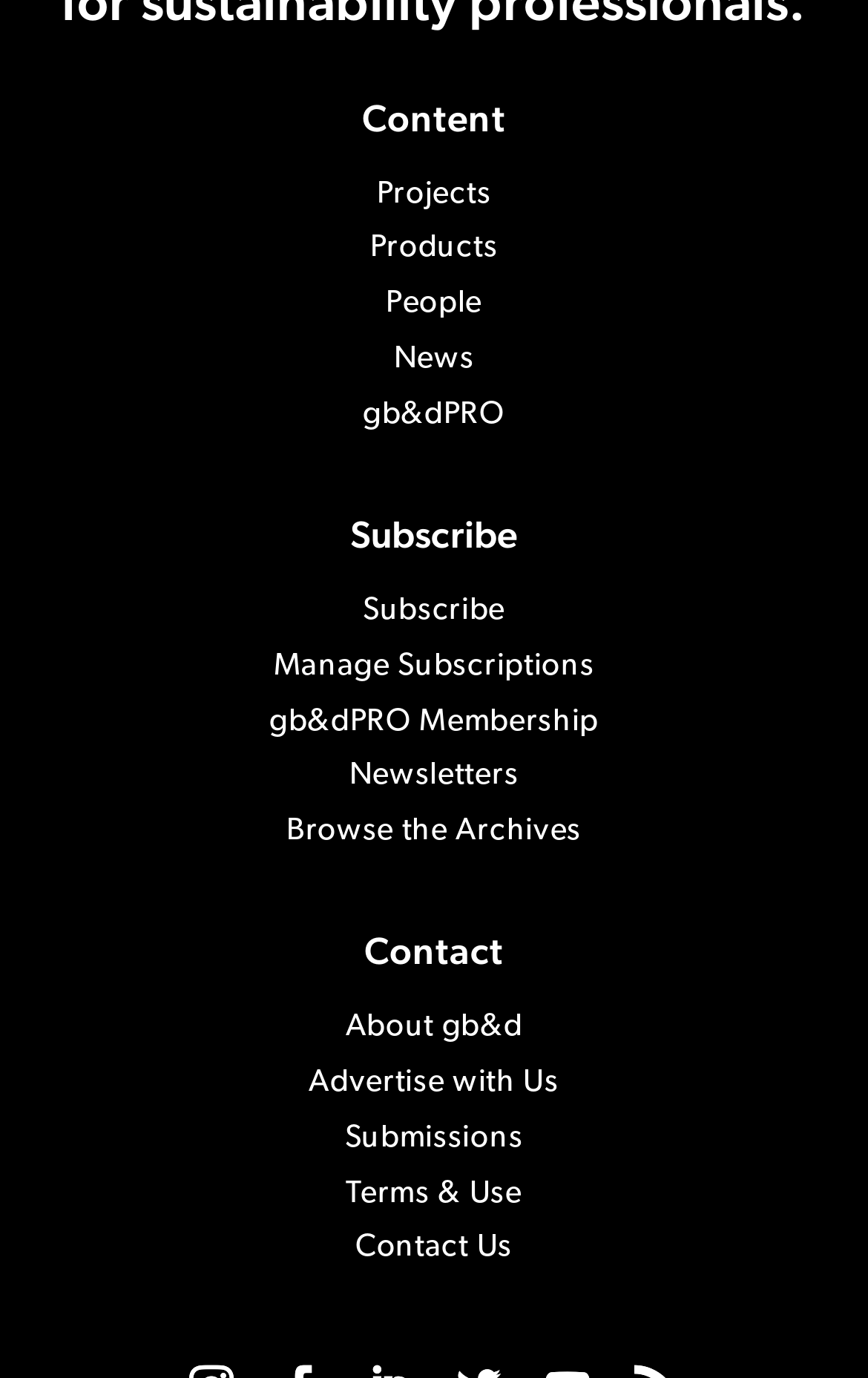Can you find the bounding box coordinates of the area I should click to execute the following instruction: "Subscribe to newsletters"?

[0.402, 0.551, 0.598, 0.576]